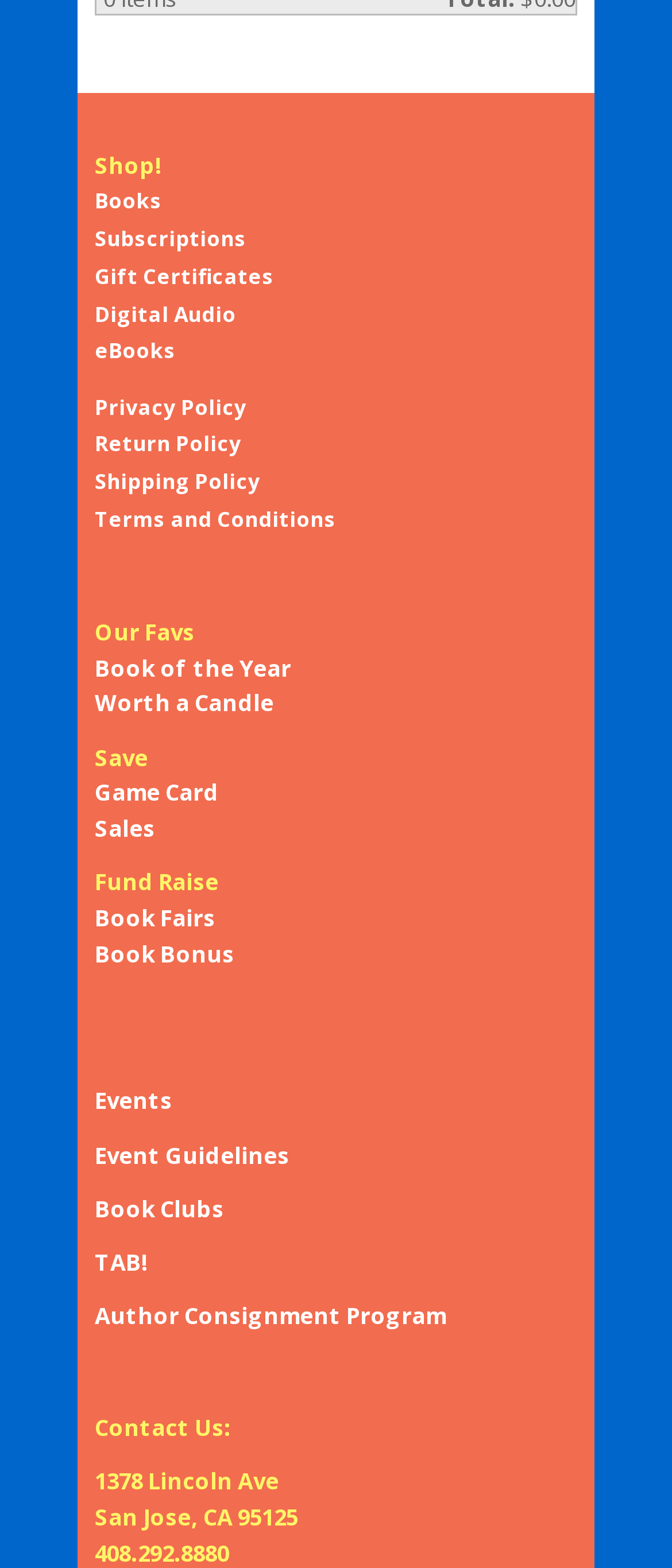What is the first link on the webpage?
Observe the image and answer the question with a one-word or short phrase response.

Books